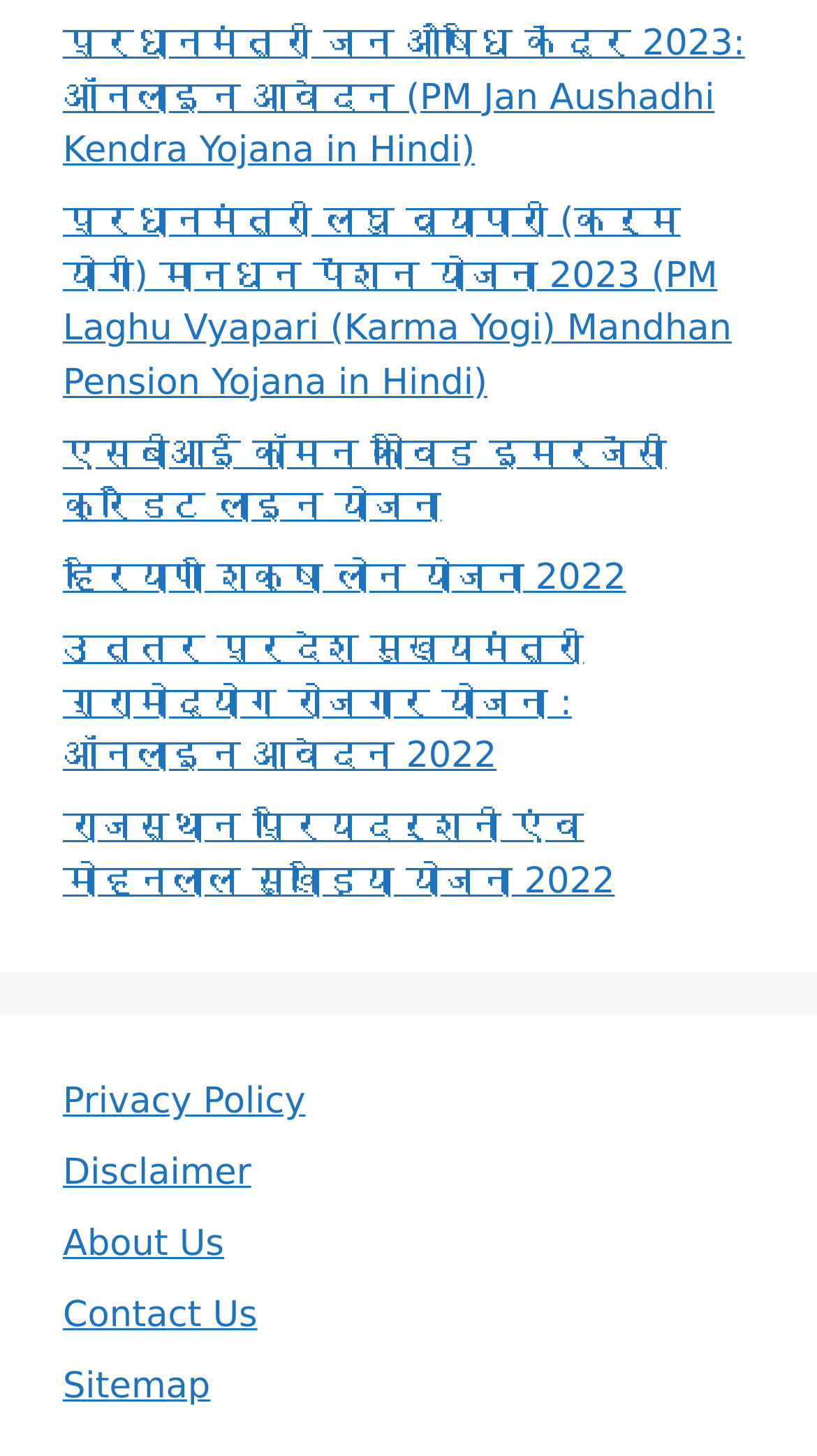Given the element description: "Privacy Policy", predict the bounding box coordinates of the UI element it refers to, using four float numbers between 0 and 1, i.e., [left, top, right, bottom].

[0.077, 0.743, 0.374, 0.771]